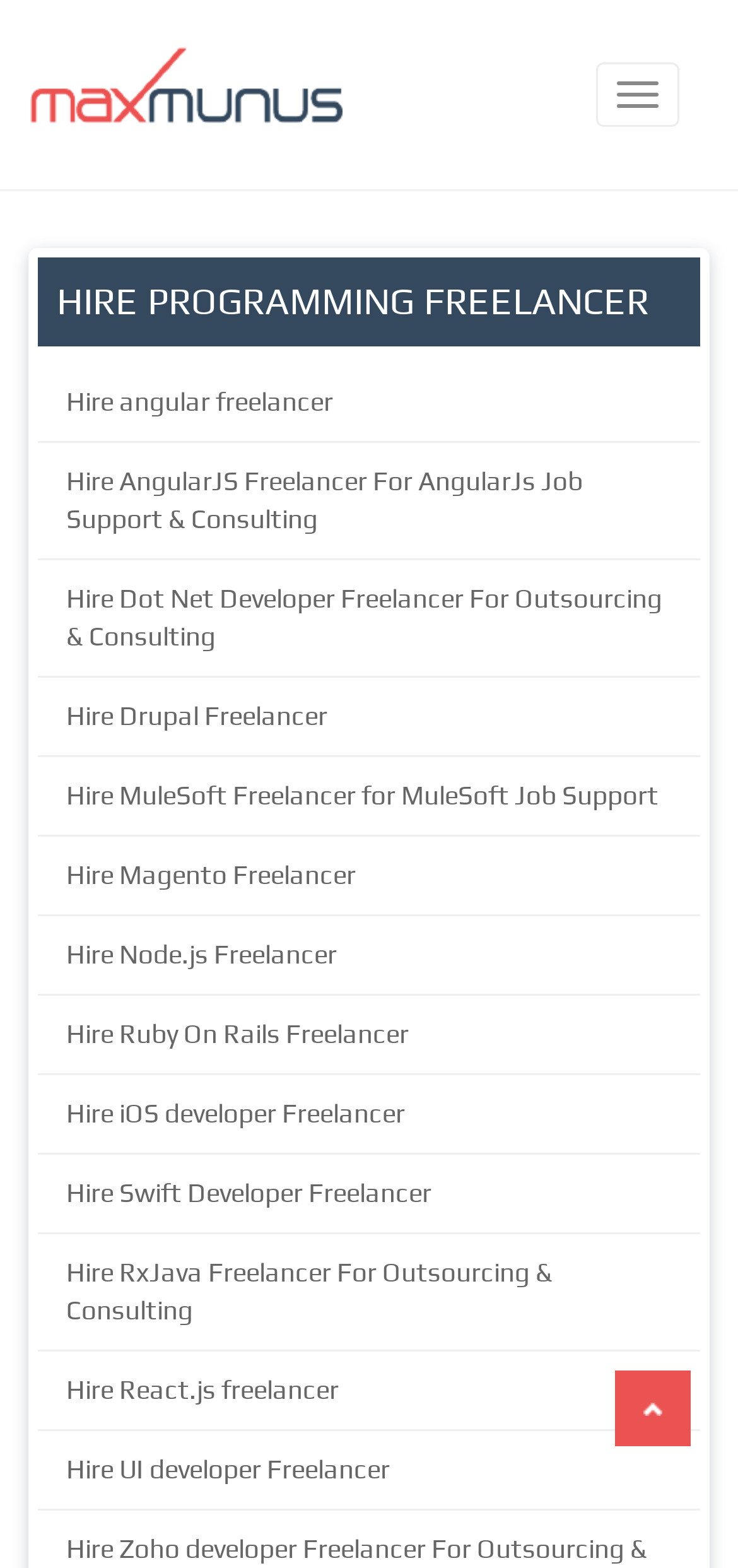What is the purpose of the button?
Look at the image and respond with a one-word or short-phrase answer.

Unknown